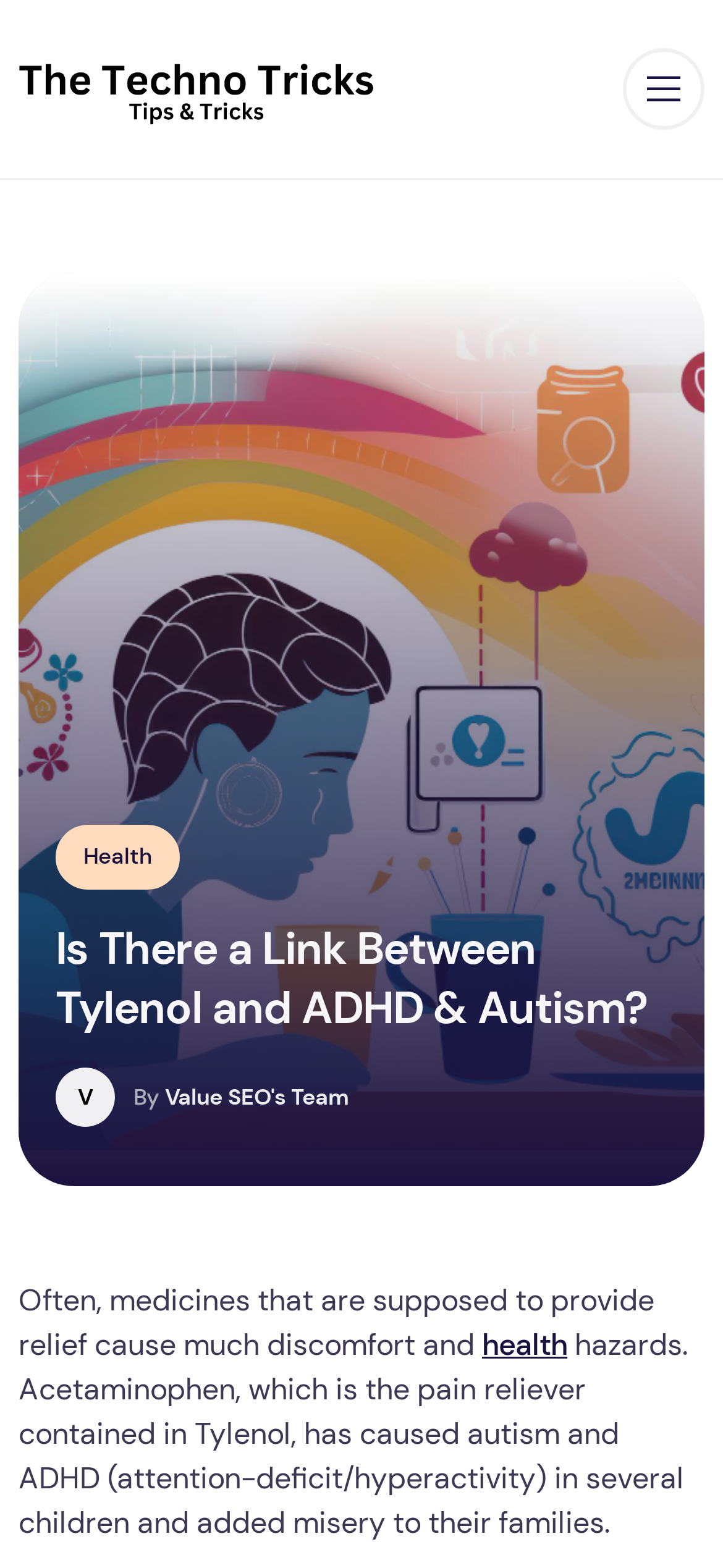Find the main header of the webpage and produce its text content.

Is There a Link Between Tylenol and ADHD & Autism?